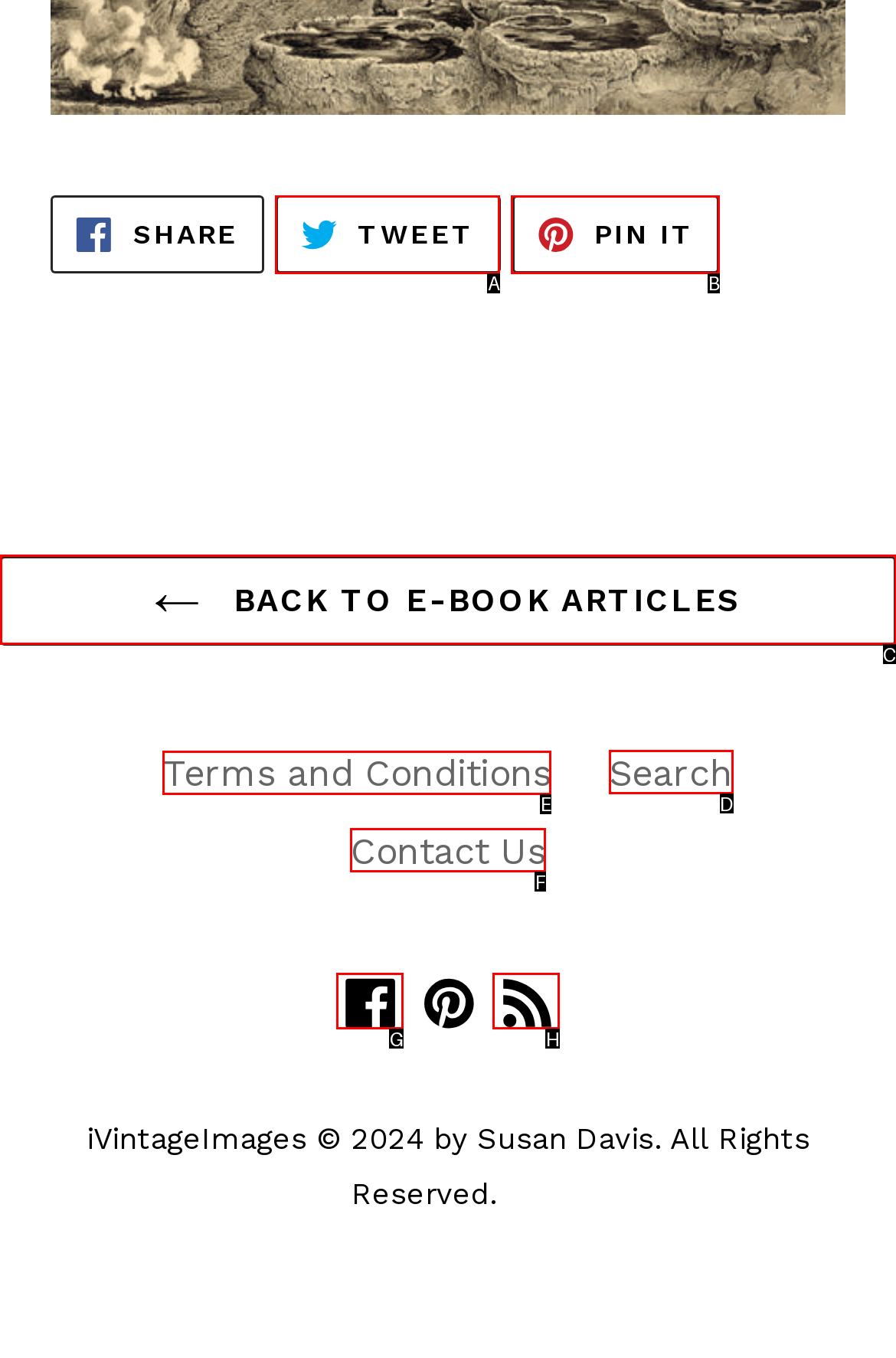Select the appropriate HTML element to click for the following task: Open the navigation menu
Answer with the letter of the selected option from the given choices directly.

None